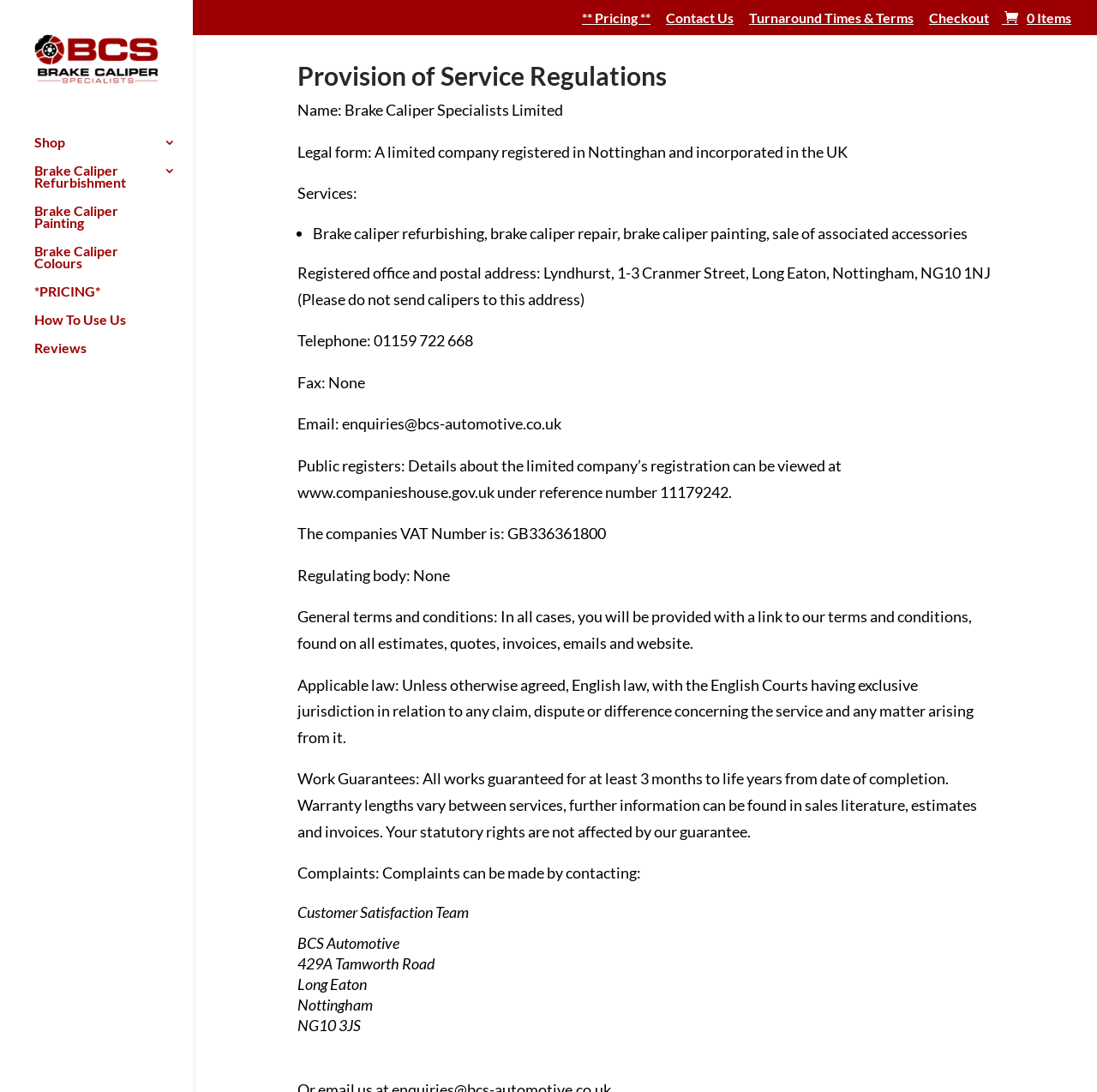What is the address for complaints?
Using the details from the image, give an elaborate explanation to answer the question.

I found the address for complaints by looking at the text 'Complaints can be made by contacting:' which is followed by the address 'BCS Automotive, 429A Tamworth Road, Long Eaton, Nottingham, NG10 3JS'.